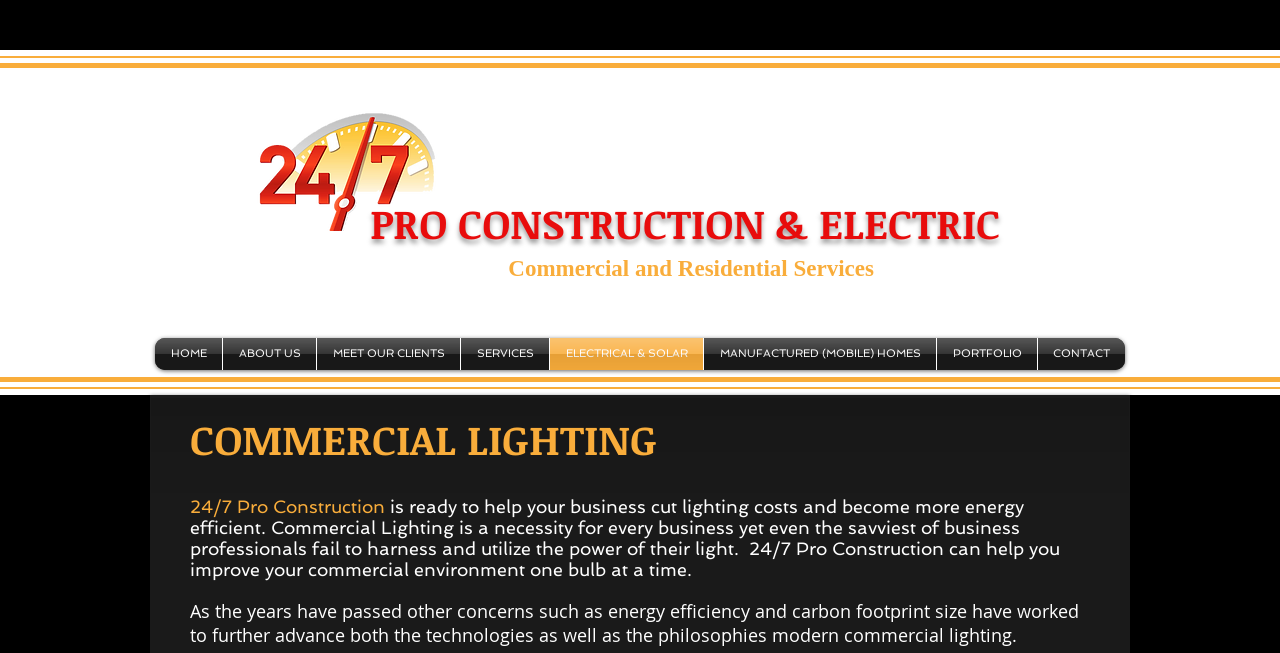Provide the bounding box coordinates for the specified HTML element described in this description: "PORTFOLIO". The coordinates should be four float numbers ranging from 0 to 1, in the format [left, top, right, bottom].

[0.732, 0.518, 0.81, 0.567]